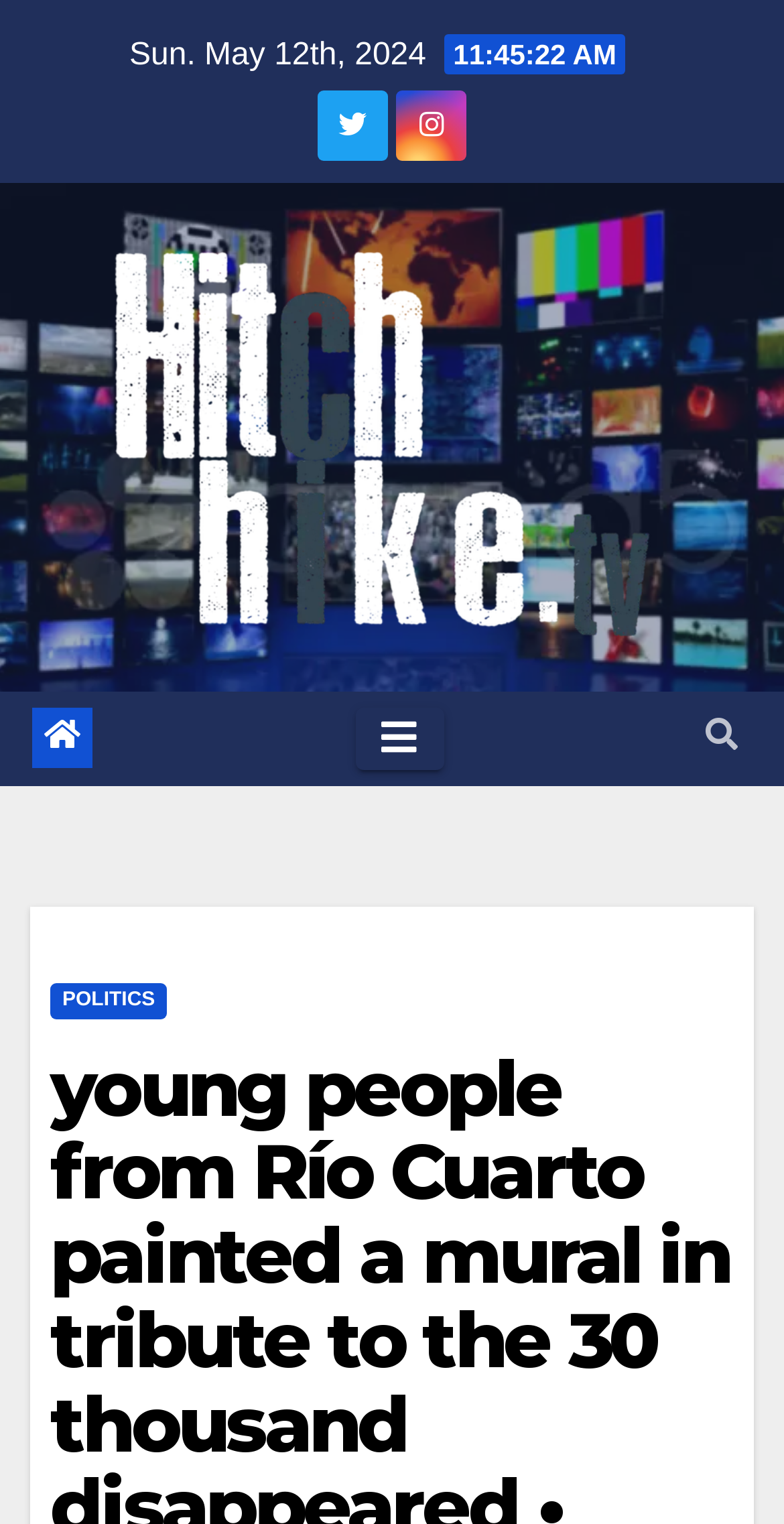For the following element description, predict the bounding box coordinates in the format (top-left x, top-left y, bottom-right x, bottom-right y). All values should be floating point numbers between 0 and 1. Description: Politics

[0.064, 0.644, 0.213, 0.668]